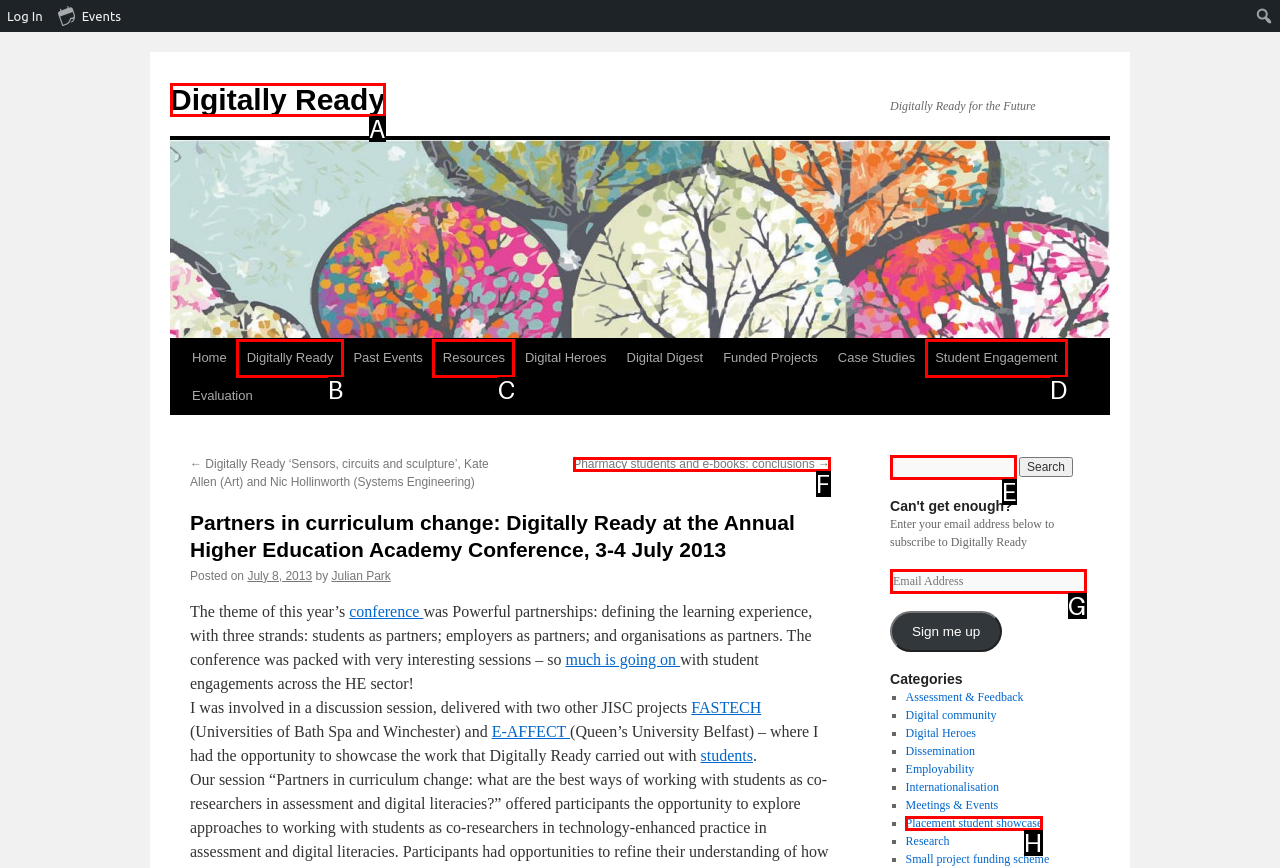Which HTML element should be clicked to complete the task: Go to Digitally Ready homepage? Answer with the letter of the corresponding option.

A